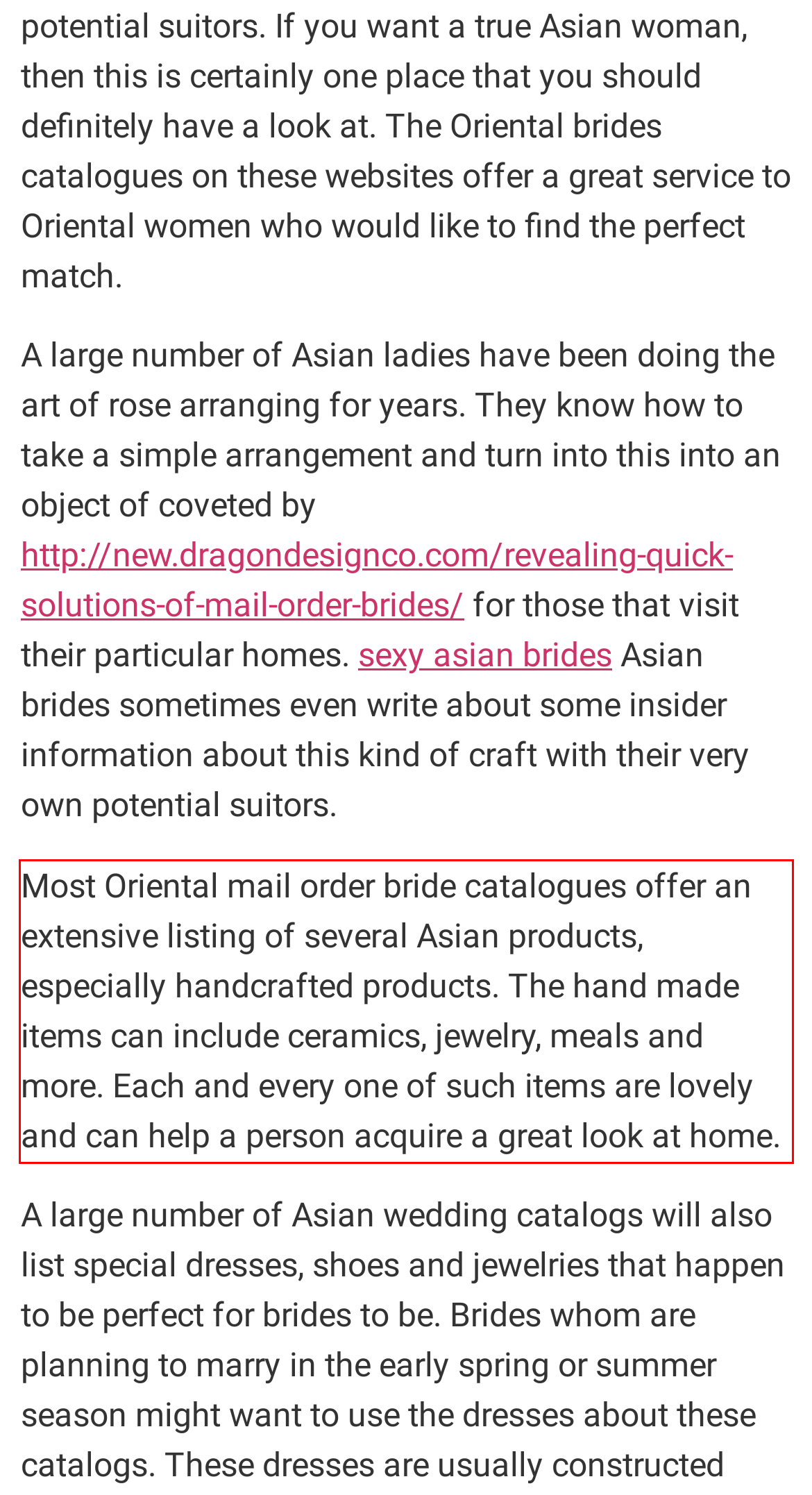Please examine the webpage screenshot containing a red bounding box and use OCR to recognize and output the text inside the red bounding box.

Most Oriental mail order bride catalogues offer an extensive listing of several Asian products, especially handcrafted products. The hand made items can include ceramics, jewelry, meals and more. Each and every one of such items are lovely and can help a person acquire a great look at home.